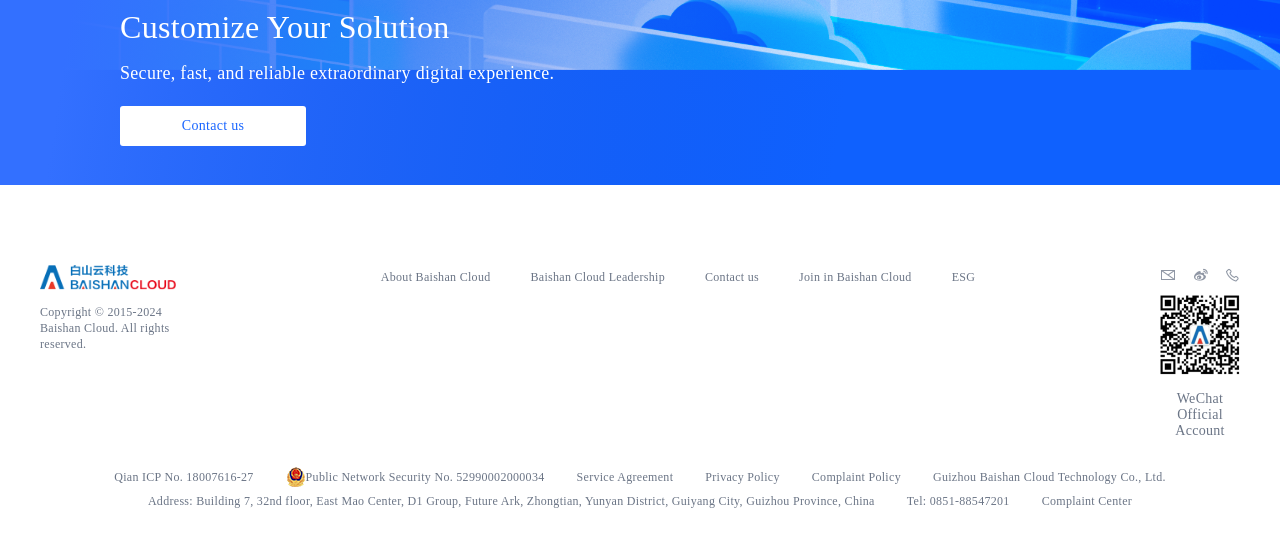Locate the bounding box coordinates of the clickable part needed for the task: "Go to the Complaint Center".

[0.814, 0.896, 0.884, 0.94]